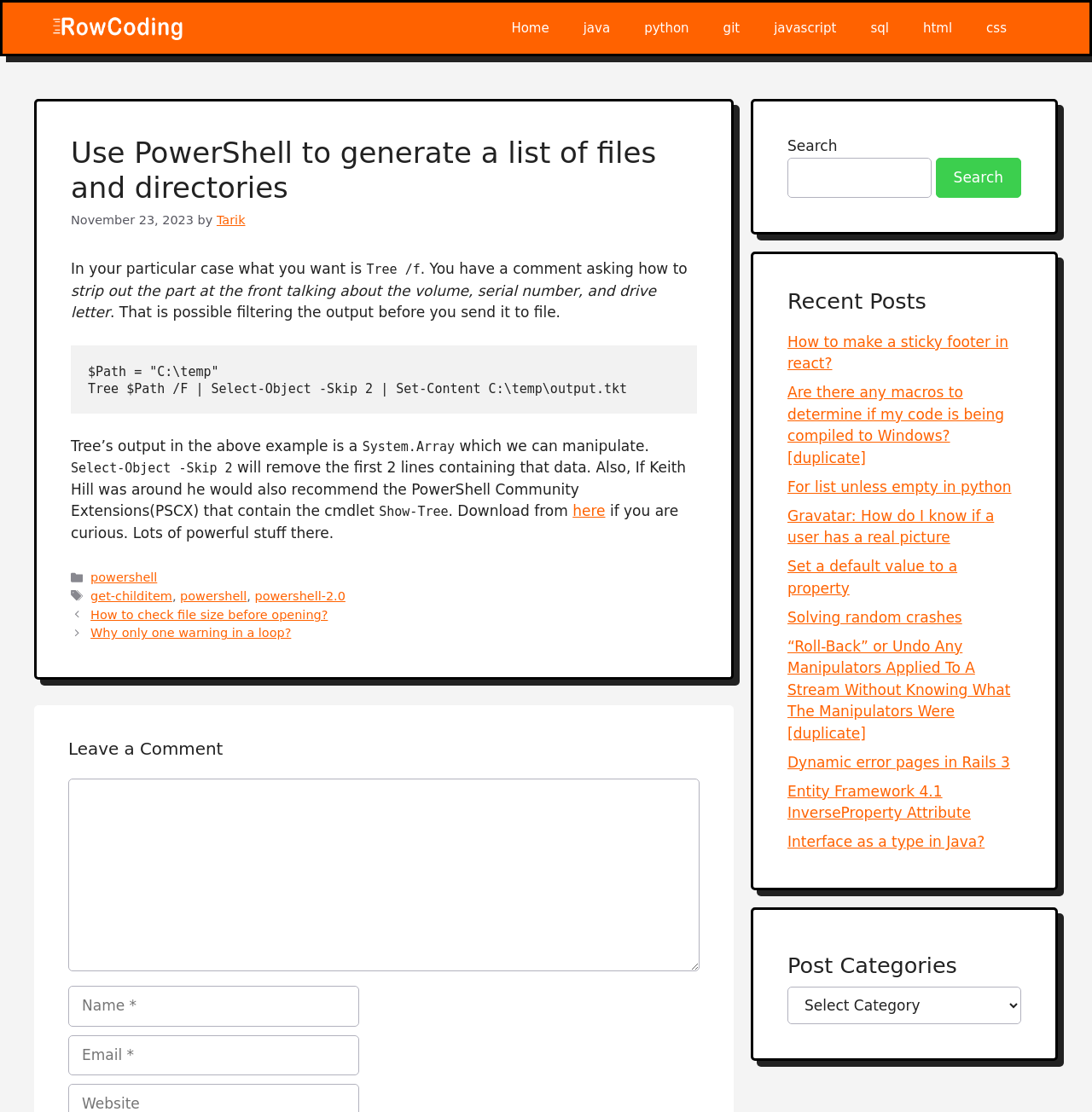Find the bounding box coordinates of the area that needs to be clicked in order to achieve the following instruction: "View recent posts". The coordinates should be specified as four float numbers between 0 and 1, i.e., [left, top, right, bottom].

[0.721, 0.259, 0.935, 0.283]